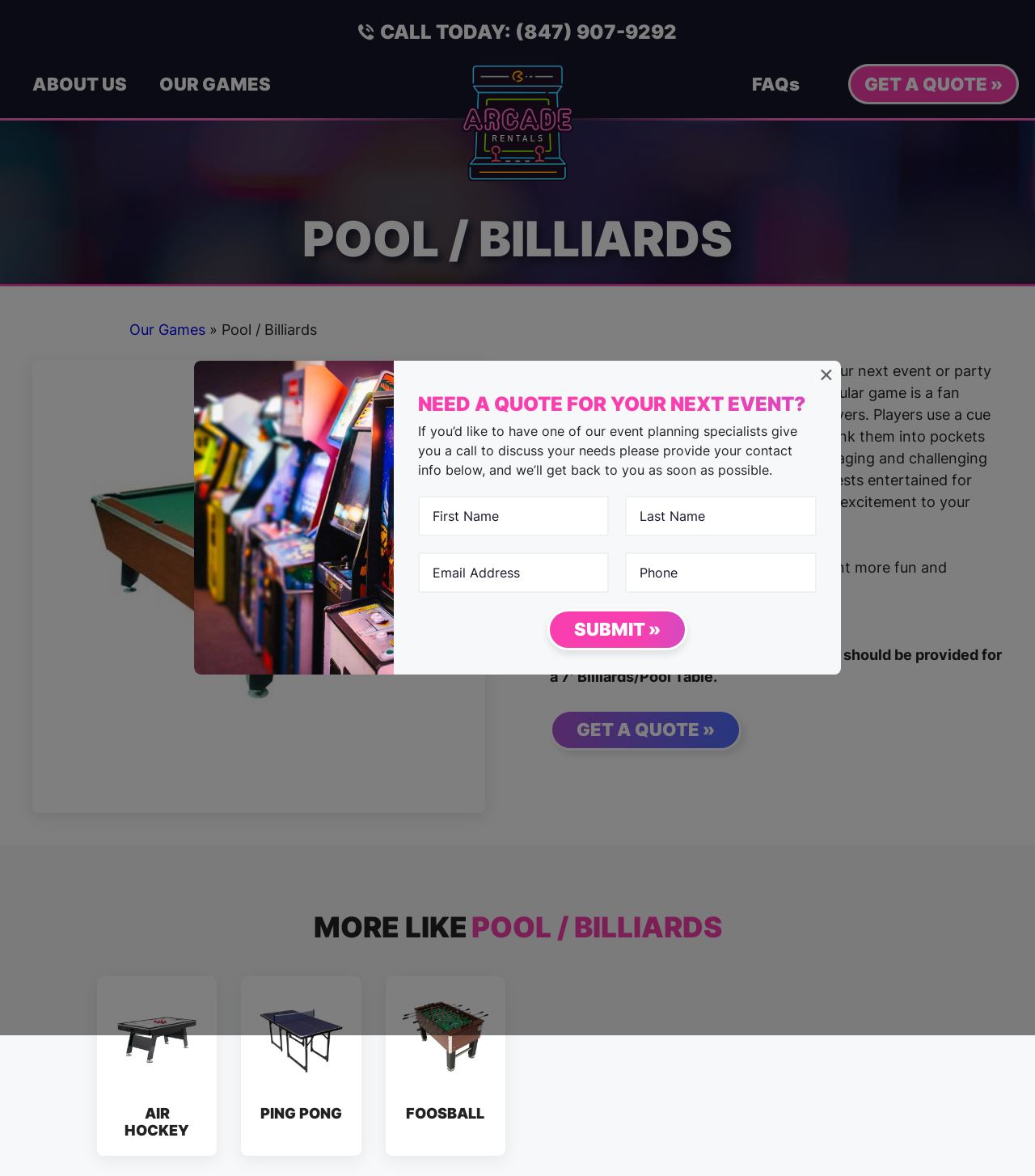Please determine the primary heading and provide its text.

POOL / BILLIARDS